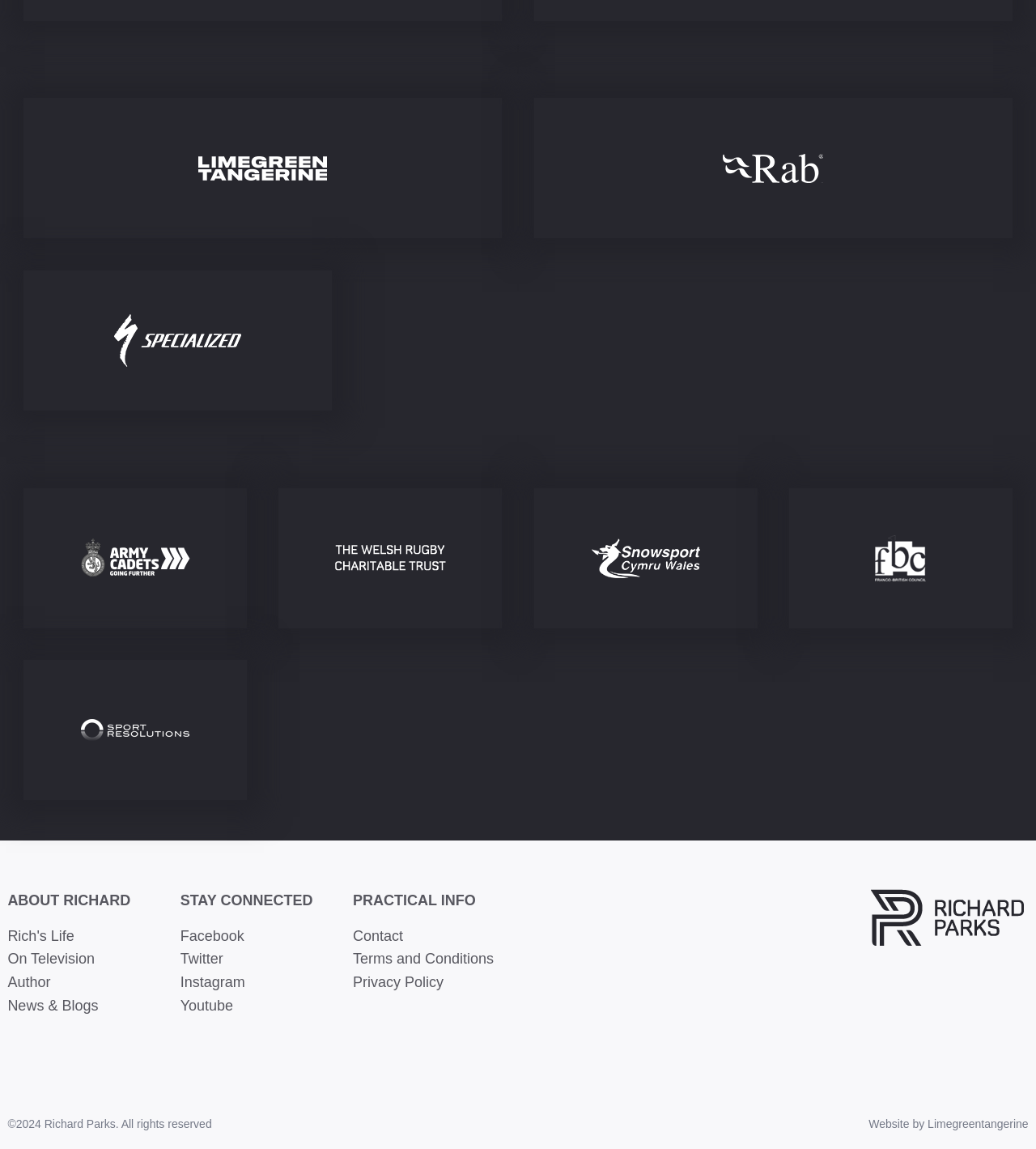Give a short answer to this question using one word or a phrase:
What social media platforms can you connect with Richard on?

Facebook, Twitter, Instagram, Youtube